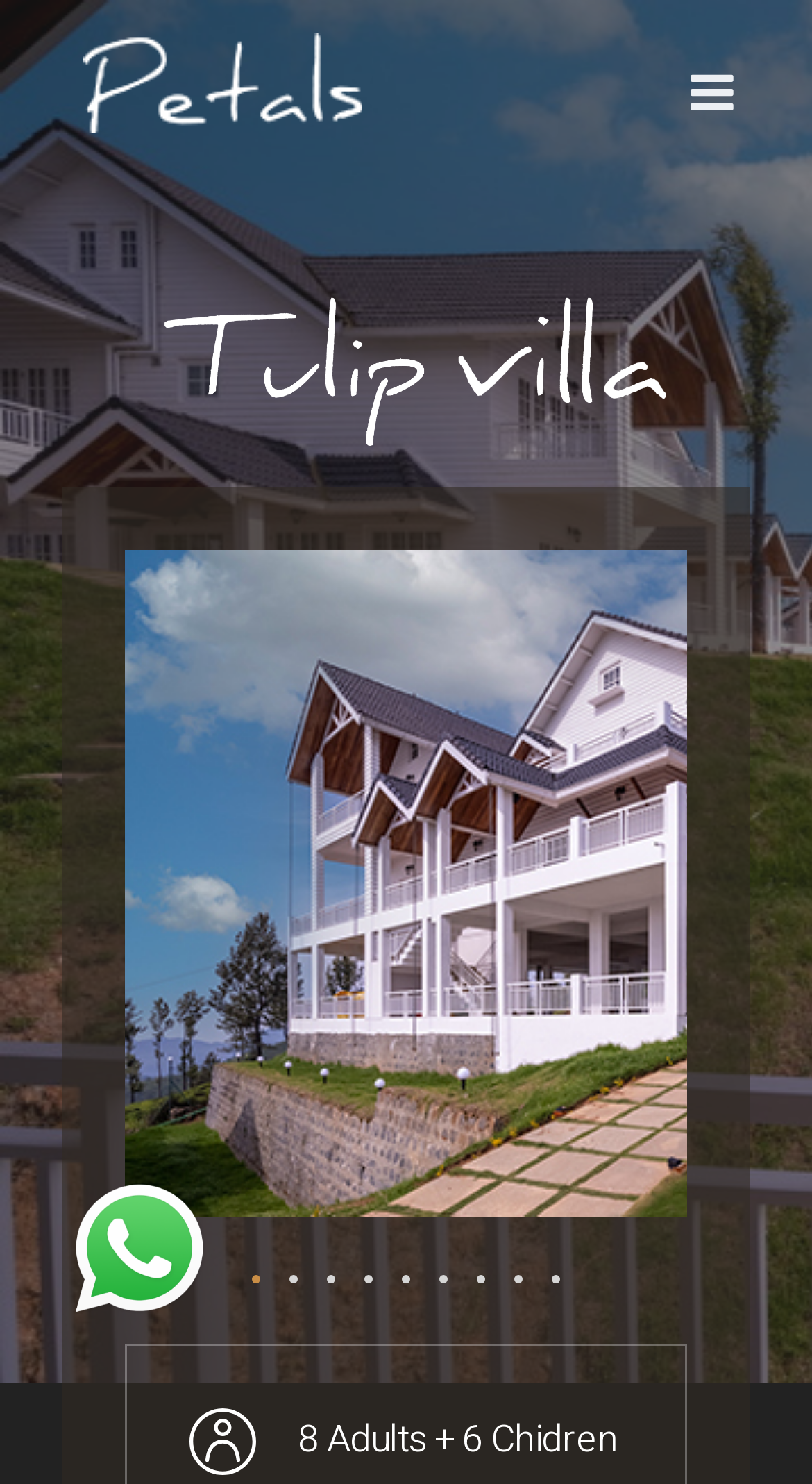Analyze and describe the webpage in a detailed narrative.

The webpage is about Petals Luxury Homestay, a luxury home stay in Nilgiris. At the top, there is a layout table with a link that spans across the top section of the page. Below this, there are 9 buttons aligned horizontally, taking up a significant portion of the page. 

On the left side of the page, there is a link and an image positioned vertically, with the image located below the link. The image is slightly larger than the link.

At the bottom of the page, there is a static text that reads "8 Adults + 6 Children", which suggests that the homestay can accommodate a certain number of guests.